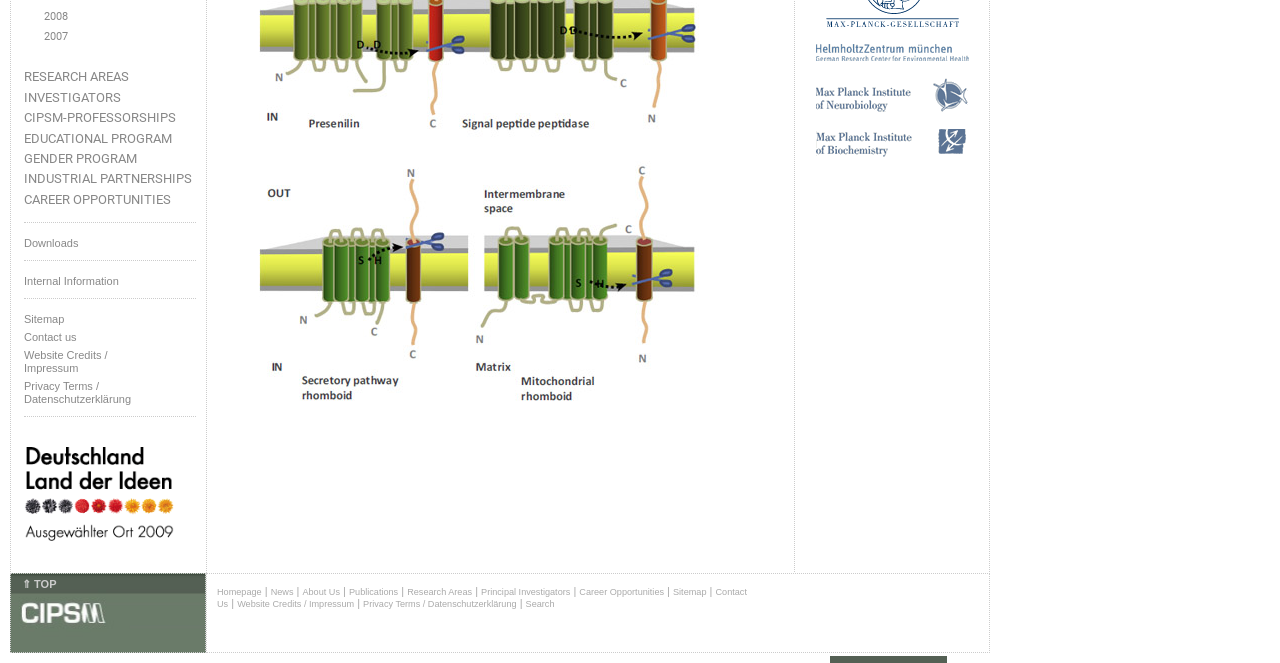Using the format (top-left x, top-left y, bottom-right x, bottom-right y), and given the element description, identify the bounding box coordinates within the screenshot: Know More

None